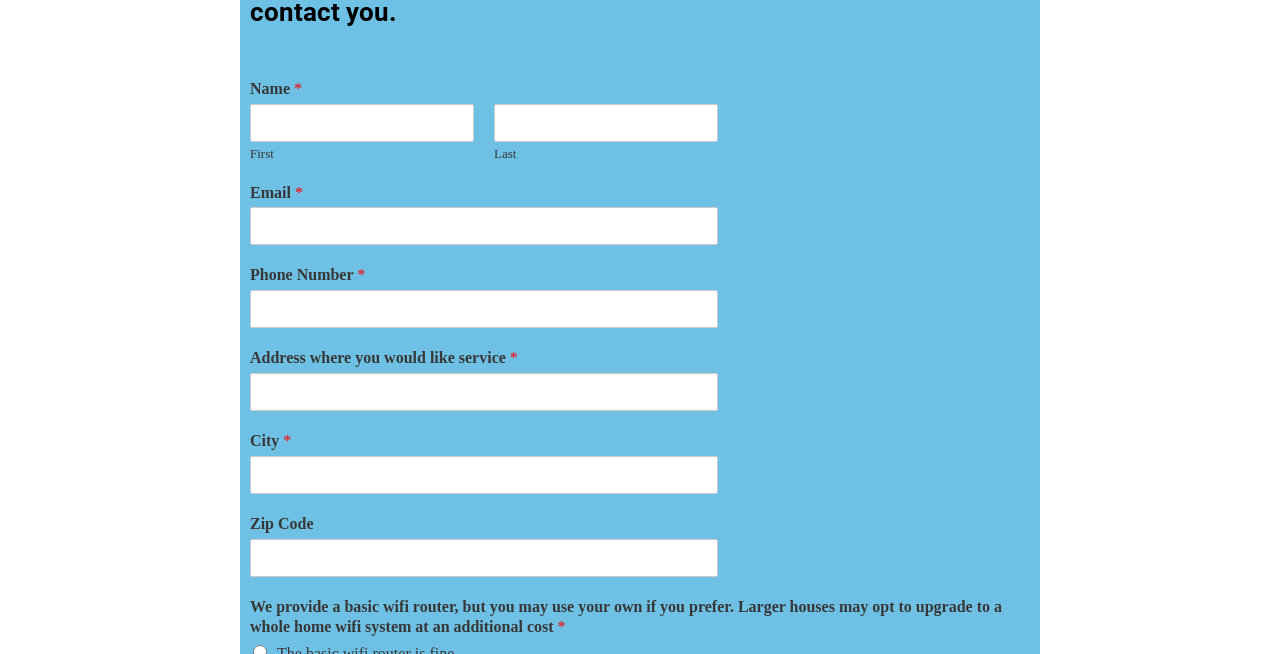Find and provide the bounding box coordinates for the UI element described here: "parent_node: Zip Code name="wpforms[fields][5]"". The coordinates should be given as four float numbers between 0 and 1: [left, top, right, bottom].

[0.195, 0.824, 0.561, 0.882]